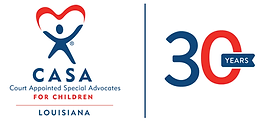How many years of service is CASA celebrating?
Please provide a comprehensive answer based on the visual information in the image.

The phrase '30 Years' is displayed prominently beside the logo, indicating that CASA is celebrating three decades of dedicated advocacy work in supporting vulnerable youth.